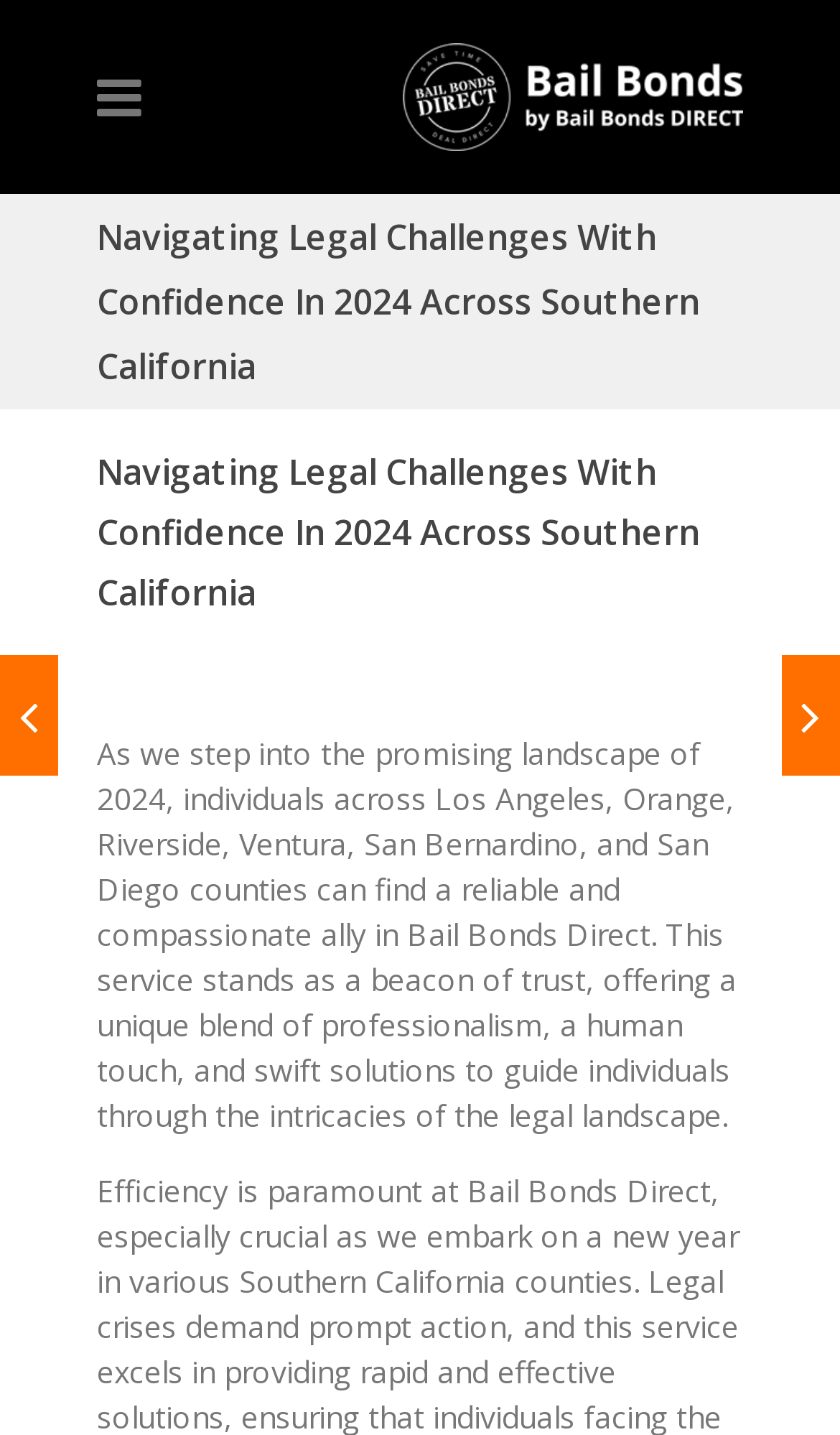Please find the main title text of this webpage.

Navigating Legal Challenges With Confidence In 2024 Across Southern California